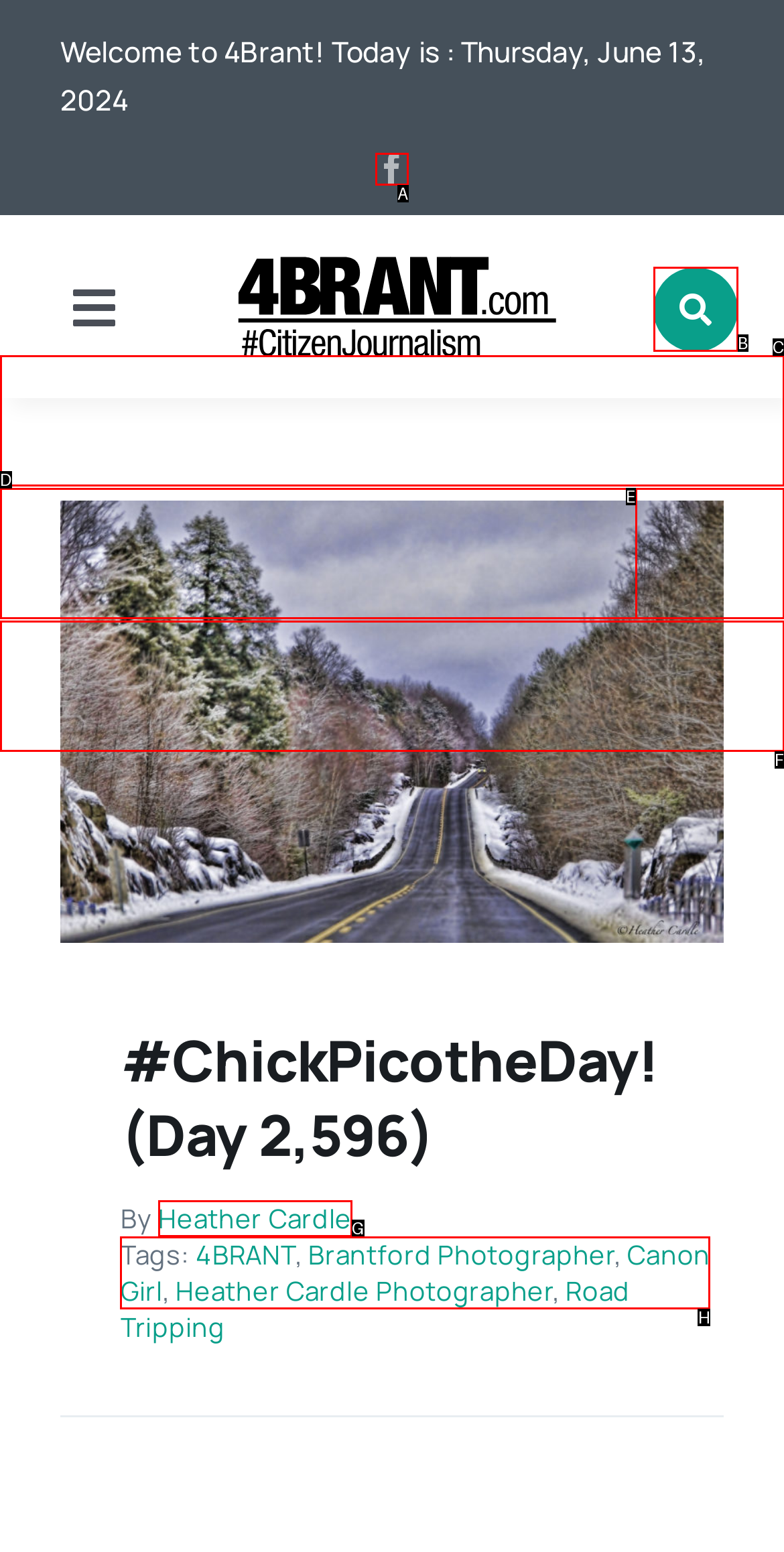Match the description: Canon Girl to the correct HTML element. Provide the letter of your choice from the given options.

H